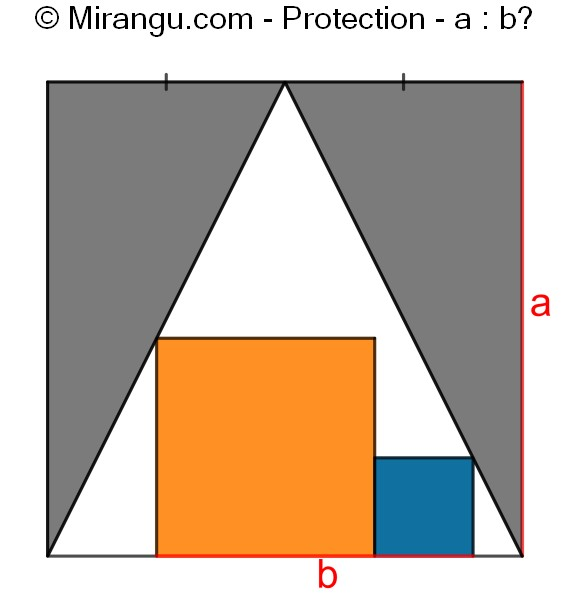Analyze the image and provide a detailed answer to the question: What is the label for the vertical dimension?

According to the caption, along the right side, the vertical dimension is labeled as 'a', which is used to prompt viewers to consider the length proportion between 'a' and 'b'.